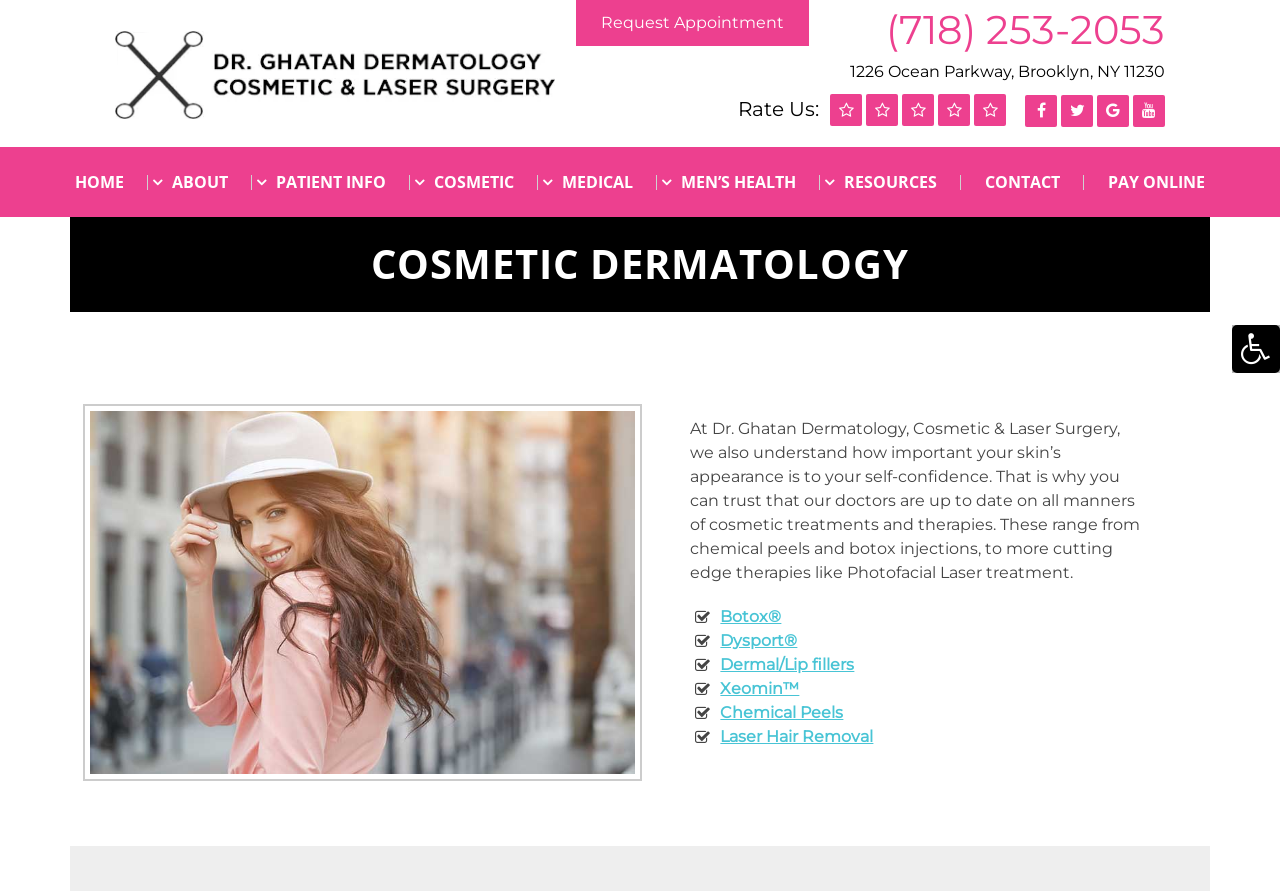Answer the following inquiry with a single word or phrase:
What is the name of the doctor's office?

Dr. Ghatan Dermatology